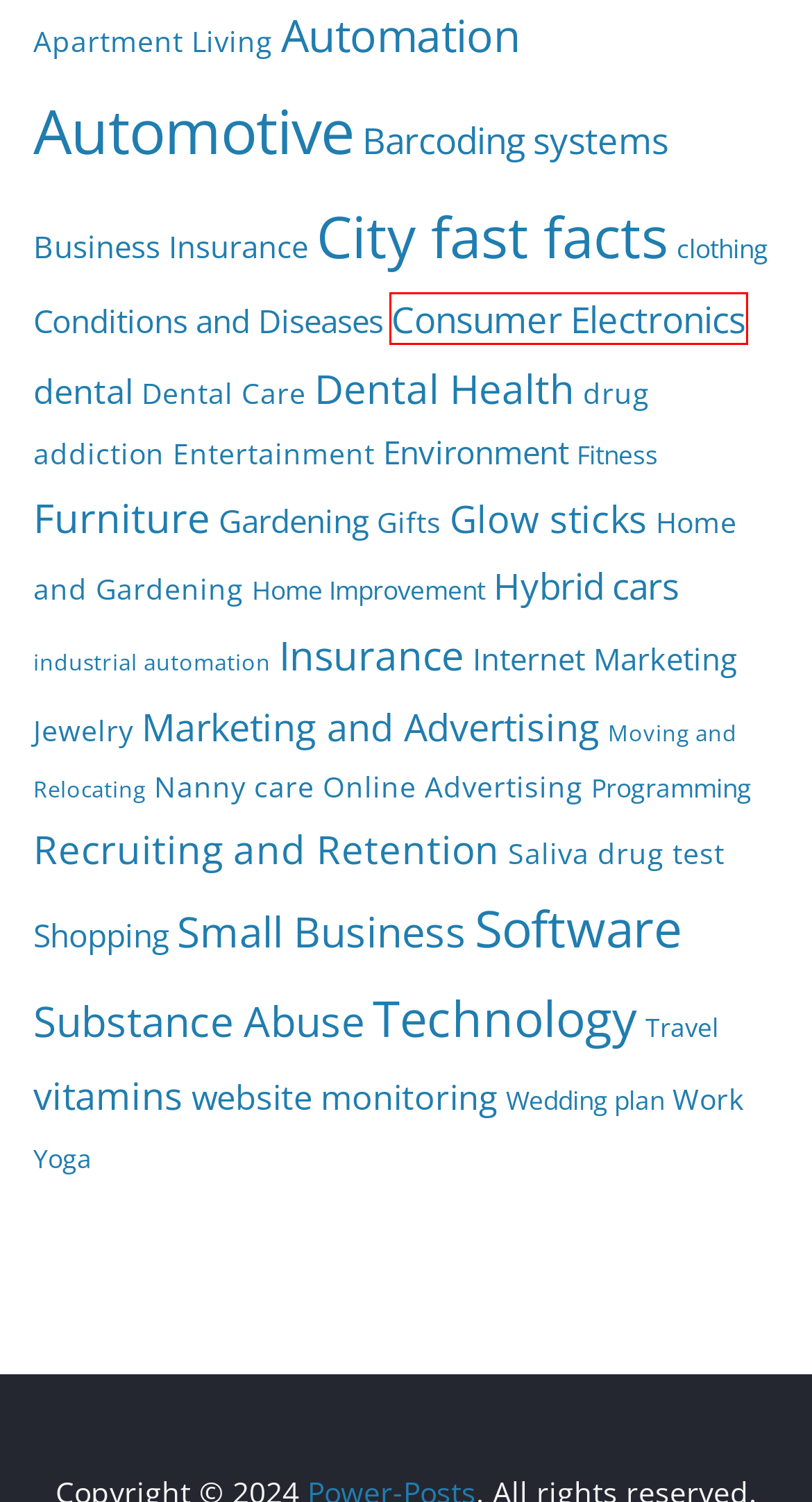You are presented with a screenshot of a webpage with a red bounding box. Select the webpage description that most closely matches the new webpage after clicking the element inside the red bounding box. The options are:
A. website monitoring | Power-Posts
B. Automation | Power-Posts
C. Marketing and Advertising | Power-Posts
D. Apartment Living | Power-Posts
E. clothing | Power-Posts
F. Consumer Electronics | Power-Posts
G. dental | Power-Posts
H. Internet Marketing | Power-Posts

F